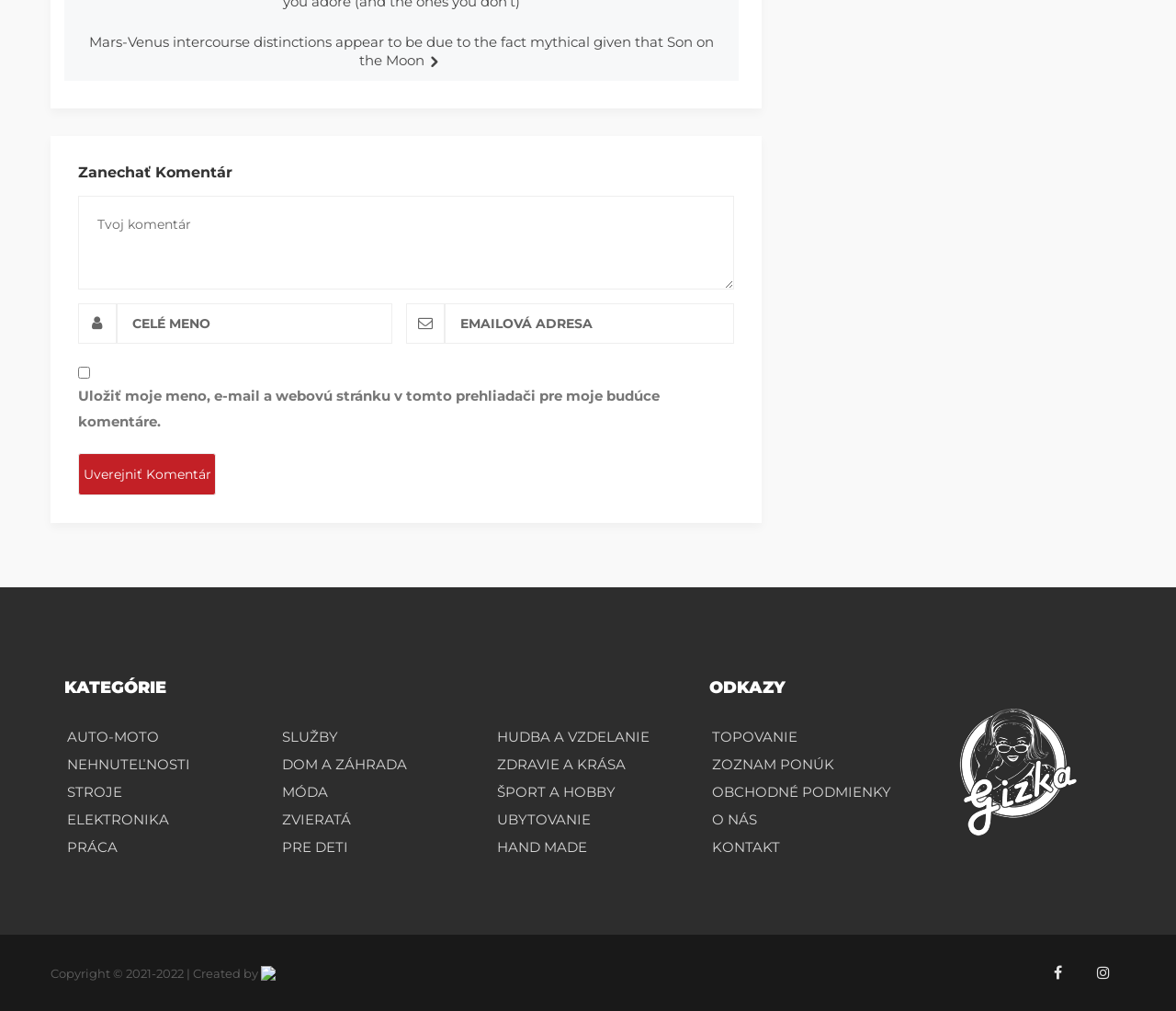Answer in one word or a short phrase: 
What is the purpose of the textbox 'Tvoj komentár'?

Leave a comment